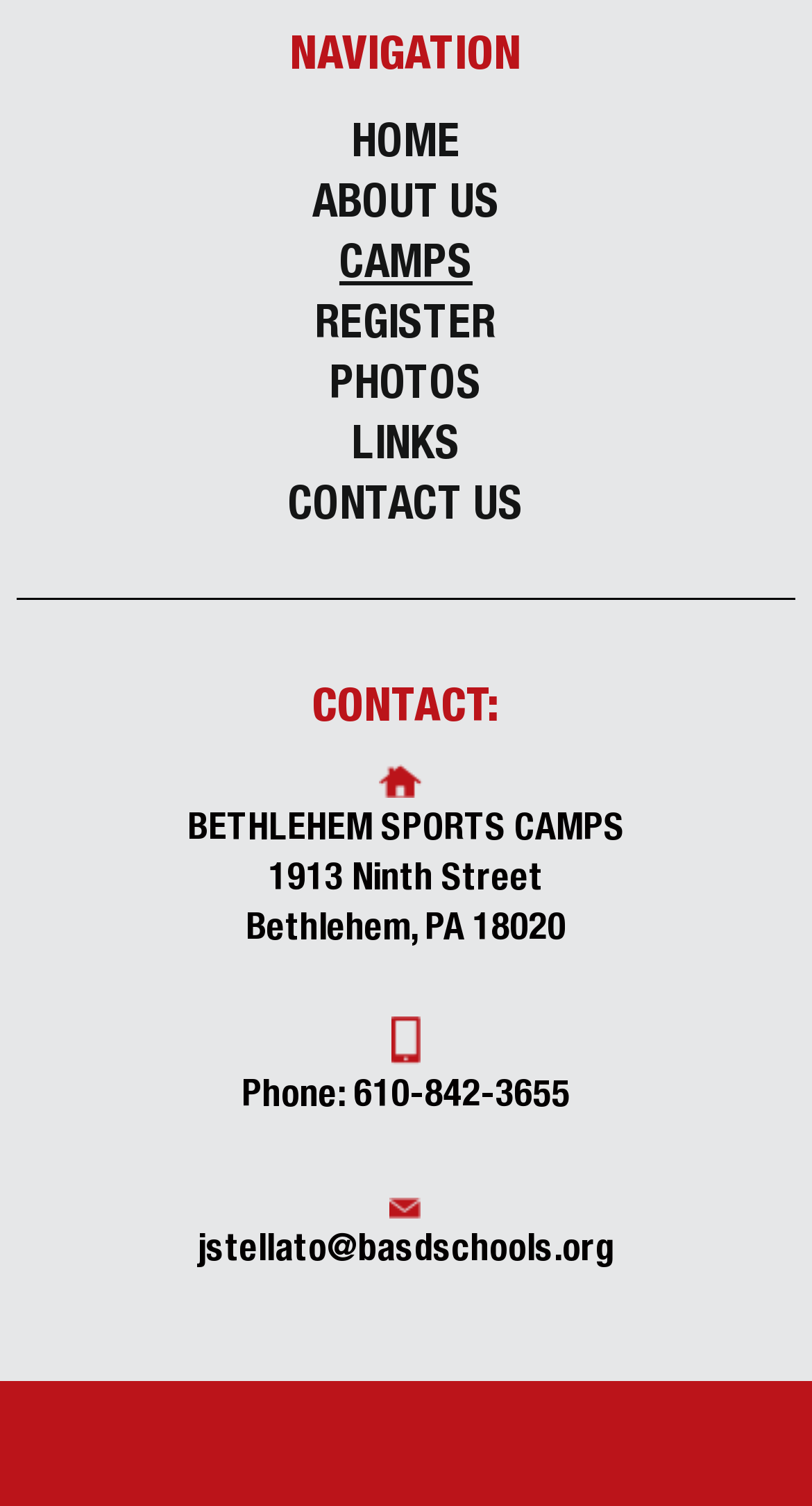Give a concise answer using one word or a phrase to the following question:
What is the name of the sports camps?

BETHLEHEM SPORTS CAMPS